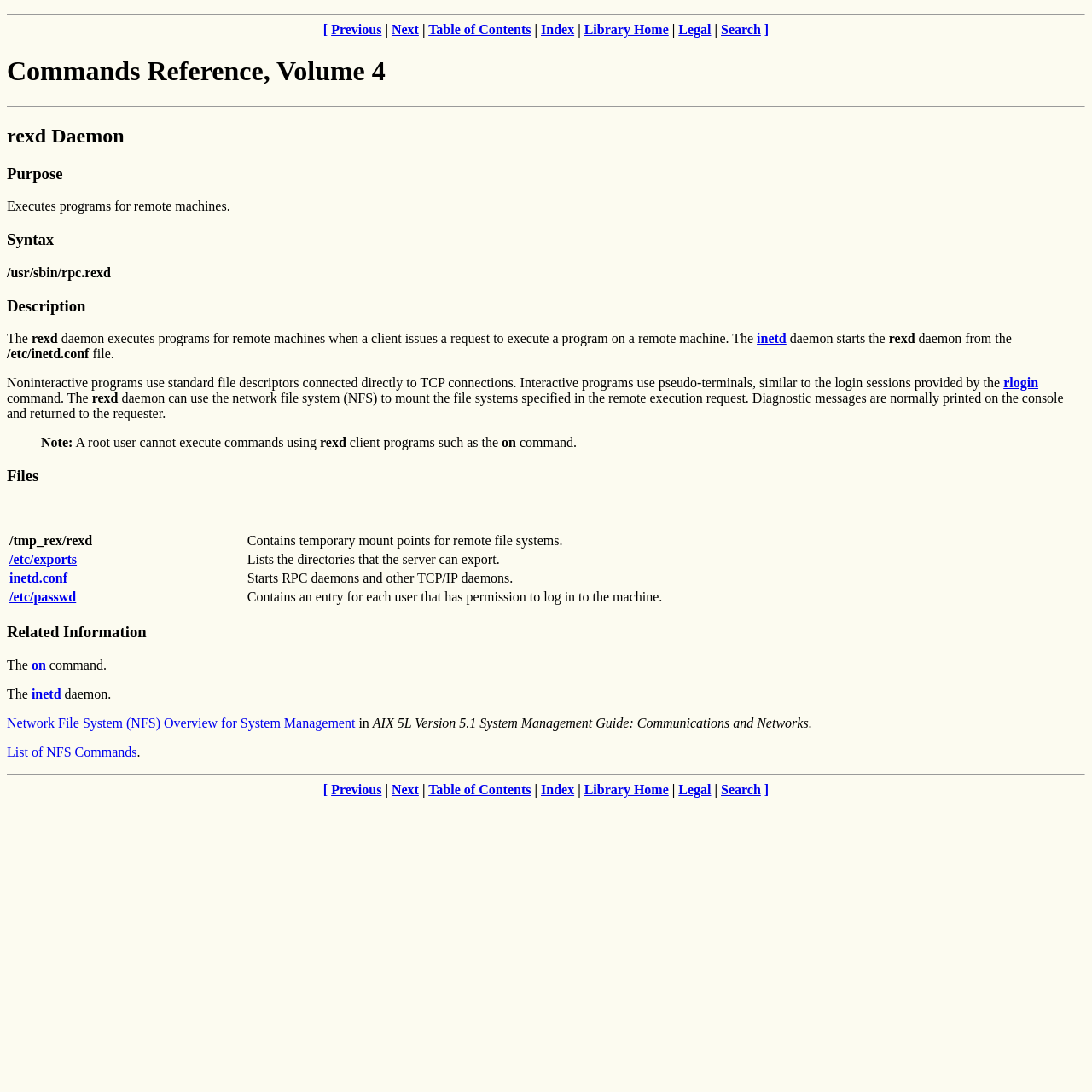Explain the webpage in detail, including its primary components.

This webpage is a documentation page for the "rexd Daemon" command, which is part of the "Commands Reference, Volume 4". The page is divided into several sections, each with a clear heading.

At the top of the page, there is a navigation bar with links to "Previous", "Next", "Table of Contents", "Index", "Library Home", "Legal", and "Search". Below the navigation bar, there is a horizontal separator line.

The first section is the main heading, "Commands Reference, Volume 4 - rexd Daemon", which spans the entire width of the page. Below this heading, there is another horizontal separator line.

The next section is the "Purpose" section, which provides a brief description of the command. This is followed by the "Syntax" section, which displays the command syntax.

The "Description" section is the longest section on the page, providing a detailed explanation of the command's functionality. This section includes several paragraphs of text, with links to related topics such as "inetd" and "rlogin". There is also a blockquote section with a note about the command's usage.

The "Files" section lists several files related to the command, including "/tmp_rex/rexd", "/etc/exports", "inetd.conf", and "/etc/passwd". Each file is listed in a table with a brief description.

The final section is the "Related Information" section, which provides links to related topics such as the "on" command, "inetd" daemon, and "Network File System (NFS) Overview for System Management".

At the bottom of the page, there is another navigation bar with the same links as at the top of the page, followed by a horizontal separator line.